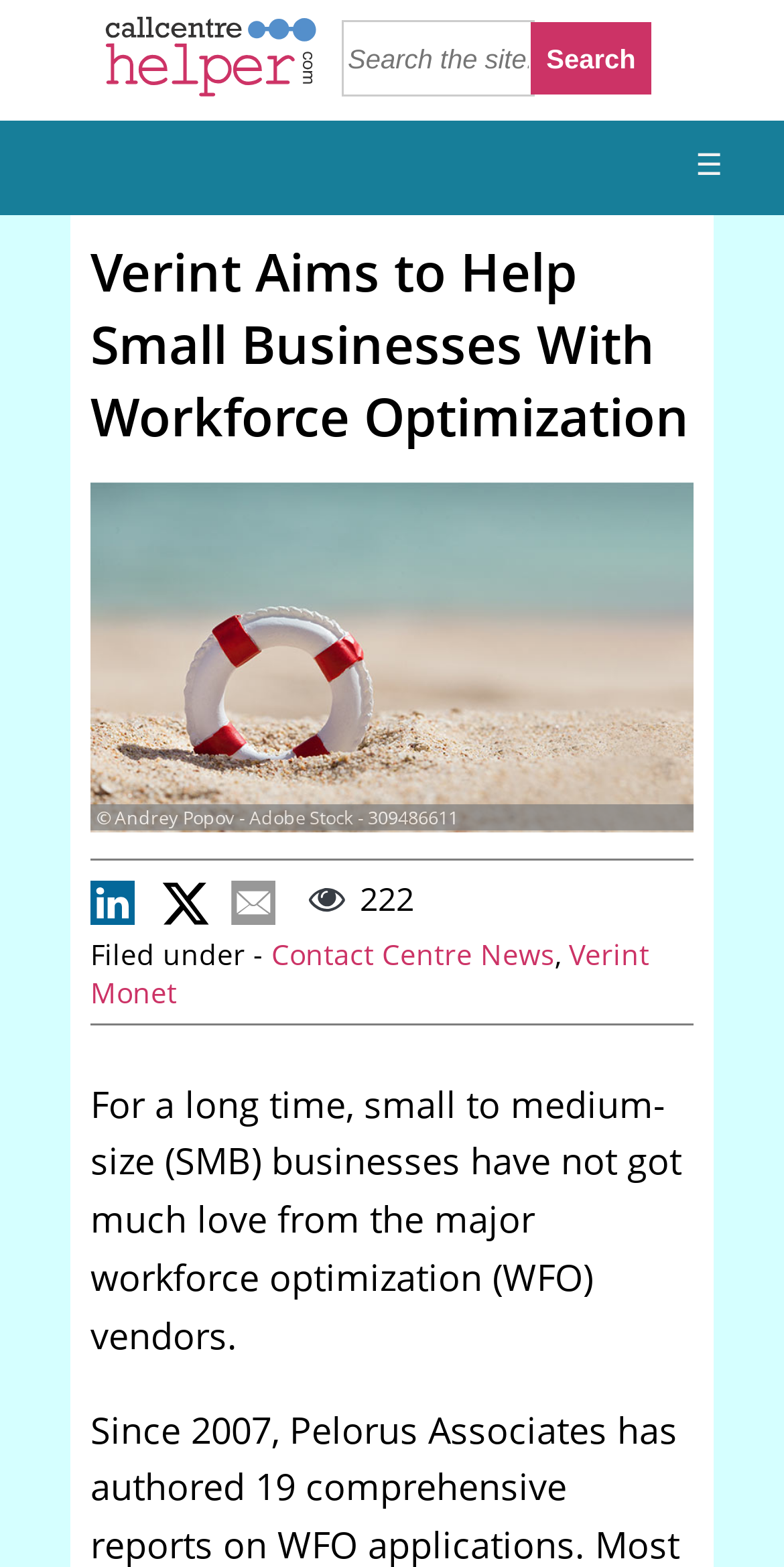Please answer the following question using a single word or phrase: What is the image above the search bar?

Life buoy